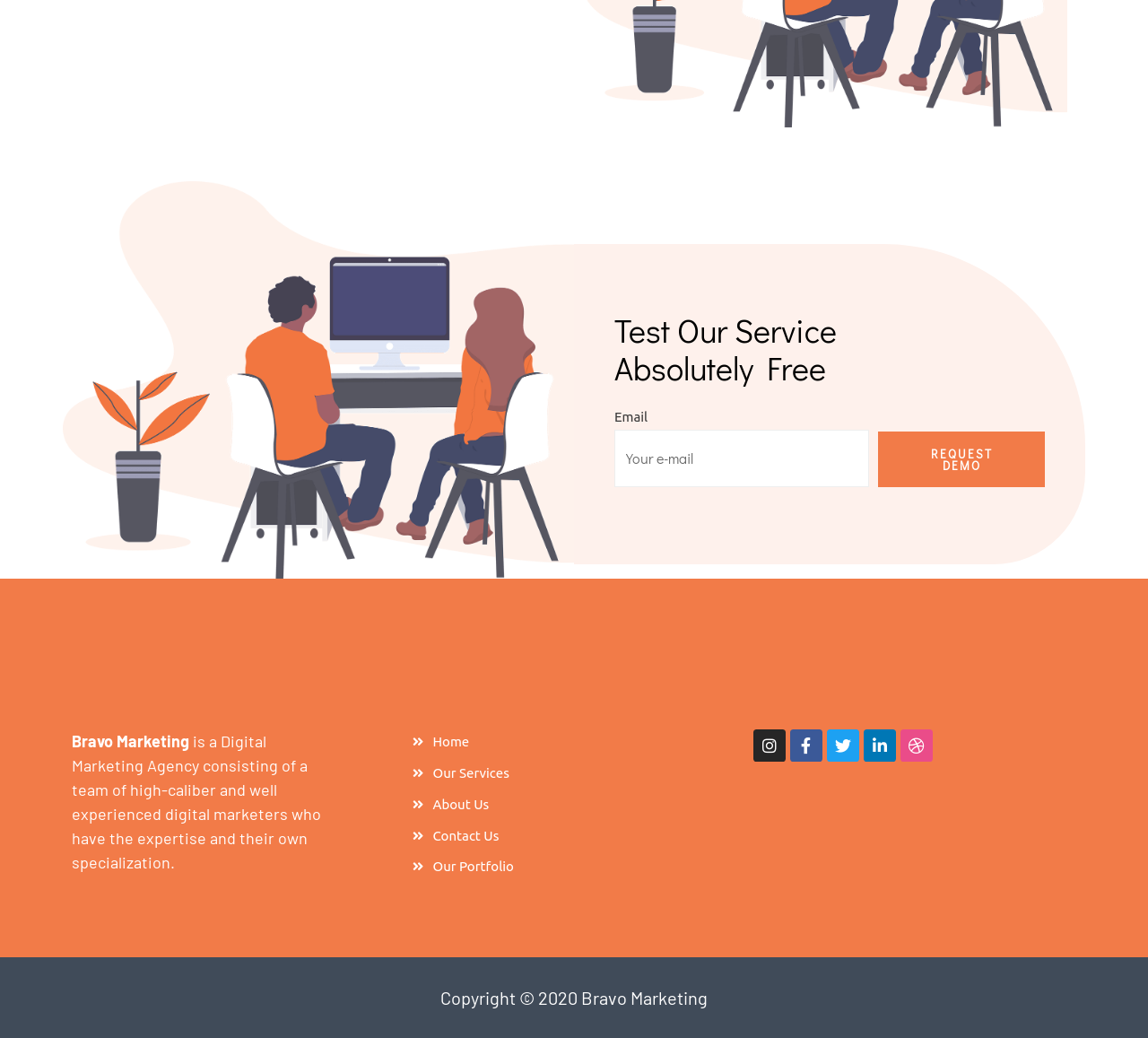Given the content of the image, can you provide a detailed answer to the question?
What is the call-to-action button on the page?

The button element is labeled as 'REQUEST DEMO' and is positioned below the email input field, indicating that it is the call-to-action button for requesting a demo of the company's service.